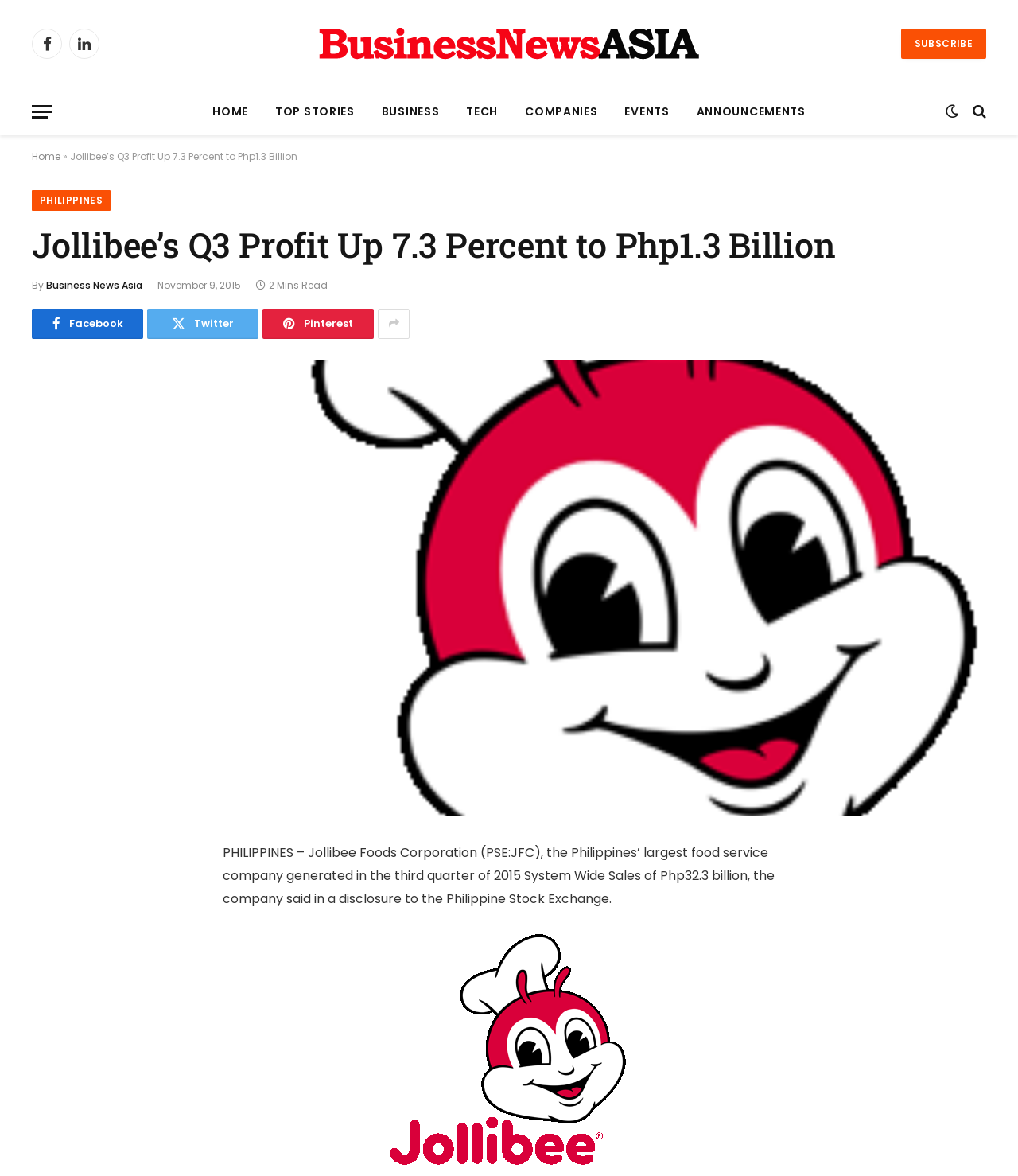Give a detailed explanation of the elements present on the webpage.

The webpage appears to be a news article about Jollibee Foods Corporation's quarterly profit. At the top, there are several links to social media platforms, including Facebook, LinkedIn, and Twitter, as well as a link to the website's homepage and a menu button. Below these links, there is a navigation bar with links to different sections of the website, including "Home", "Top Stories", "Business", "Tech", "Companies", "Events", and "Announcements".

The main article title, "Jollibee's Q3 Profit Up 7.3 Percent to Php1.3 Billion", is prominently displayed in the center of the page, with the author's name, "Business News Asia", and the publication date, "November 9, 2015", listed below. There is also an indication of the article's length, "2 Mins Read".

Below the article title, there are several social media links, allowing users to share the article on various platforms. The article itself is displayed in a large block of text, with a single image accompanying the article. The image takes up most of the width of the page and is positioned below the article title.

At the bottom of the page, there is a section with links to share the article on social media platforms, including Facebook, Twitter, Pinterest, and others.